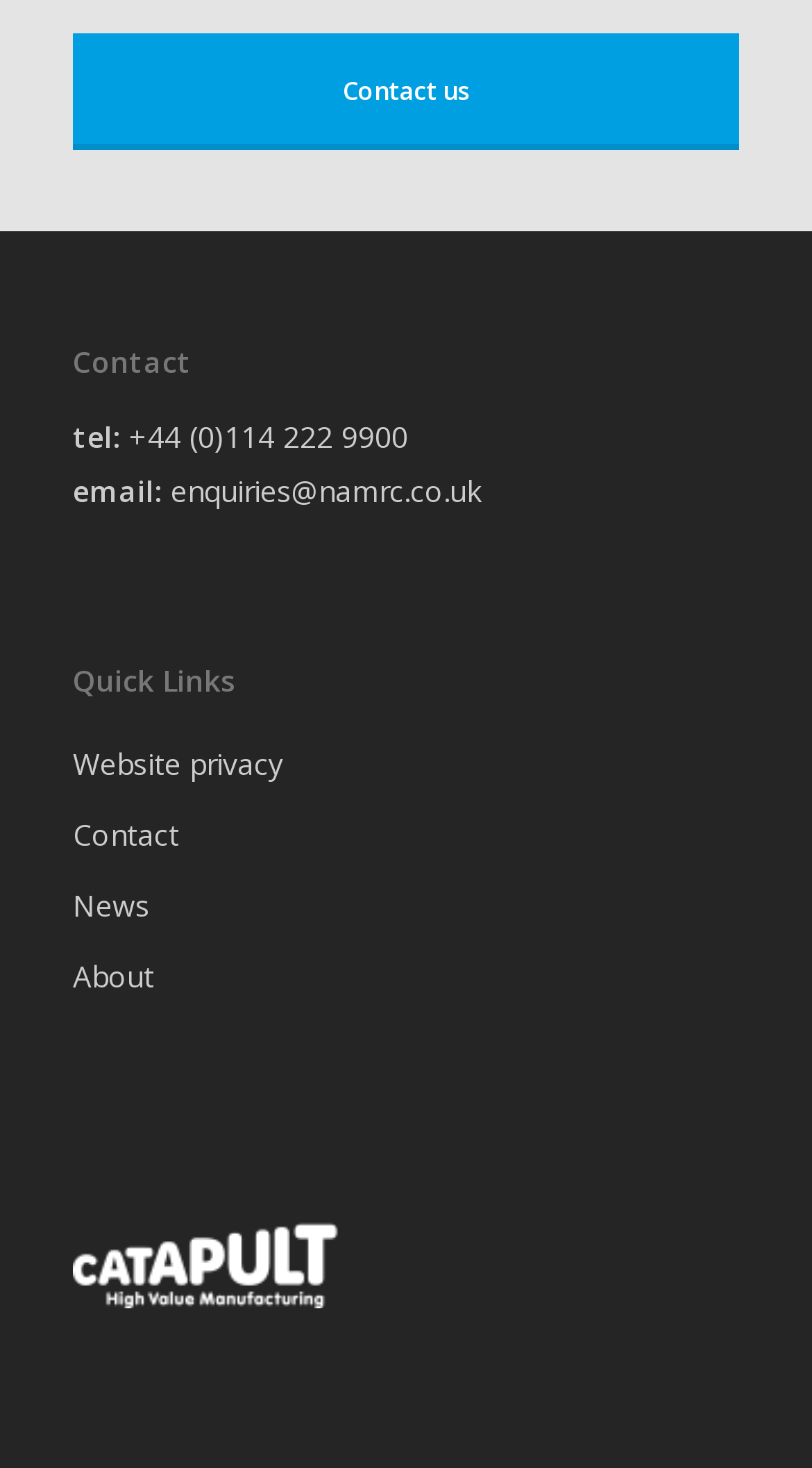Predict the bounding box of the UI element based on the description: "+44 (0)114 222 9900". The coordinates should be four float numbers between 0 and 1, formatted as [left, top, right, bottom].

[0.159, 0.283, 0.503, 0.31]